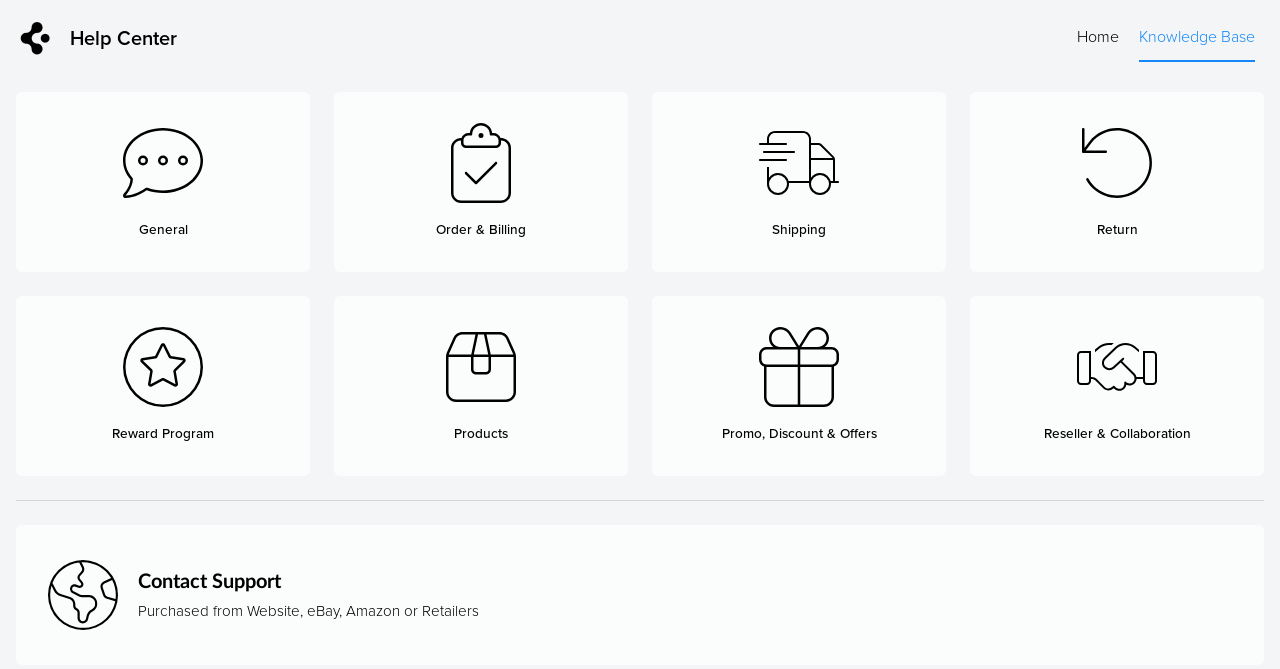Provide the bounding box coordinates of the section that needs to be clicked to accomplish the following instruction: "Contact Support."

[0.012, 0.784, 0.988, 0.993]